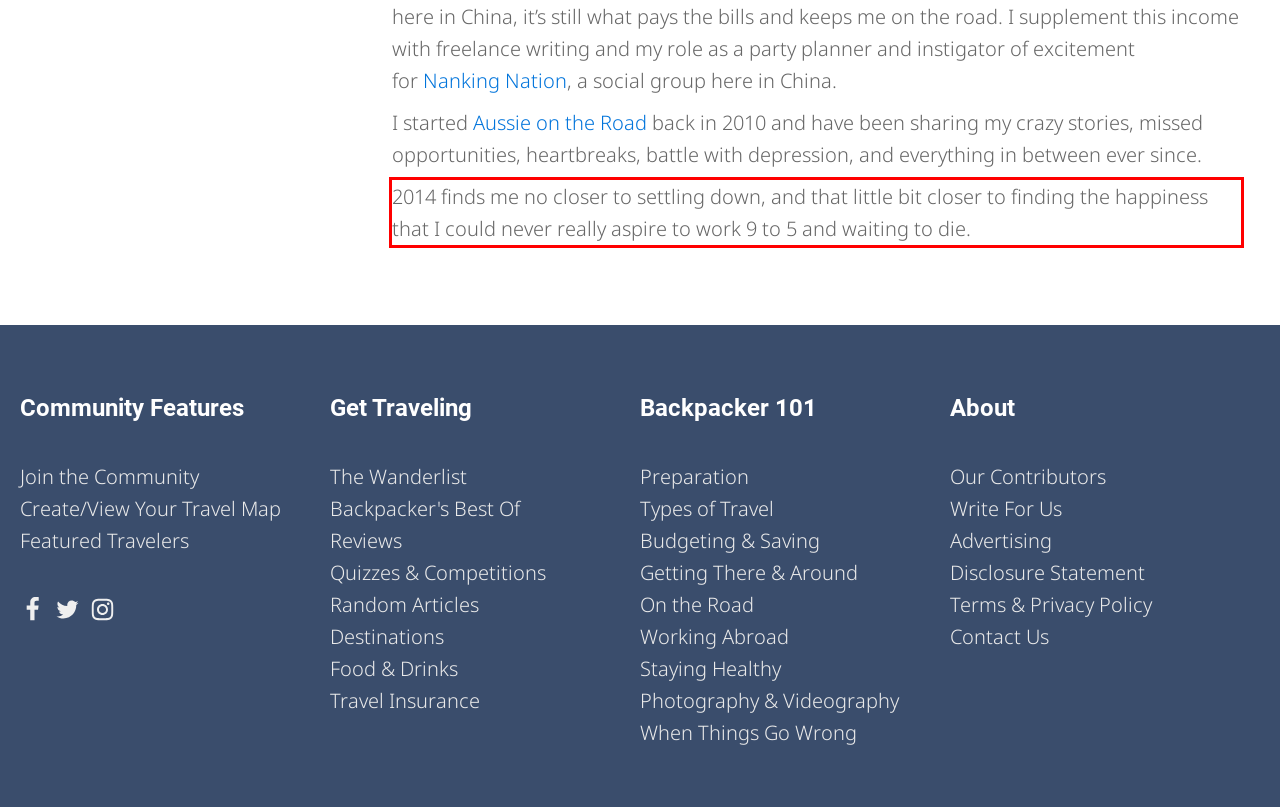You are given a screenshot showing a webpage with a red bounding box. Perform OCR to capture the text within the red bounding box.

2014 finds me no closer to settling down, and that little bit closer to finding the happiness that I could never really aspire to work 9 to 5 and waiting to die.